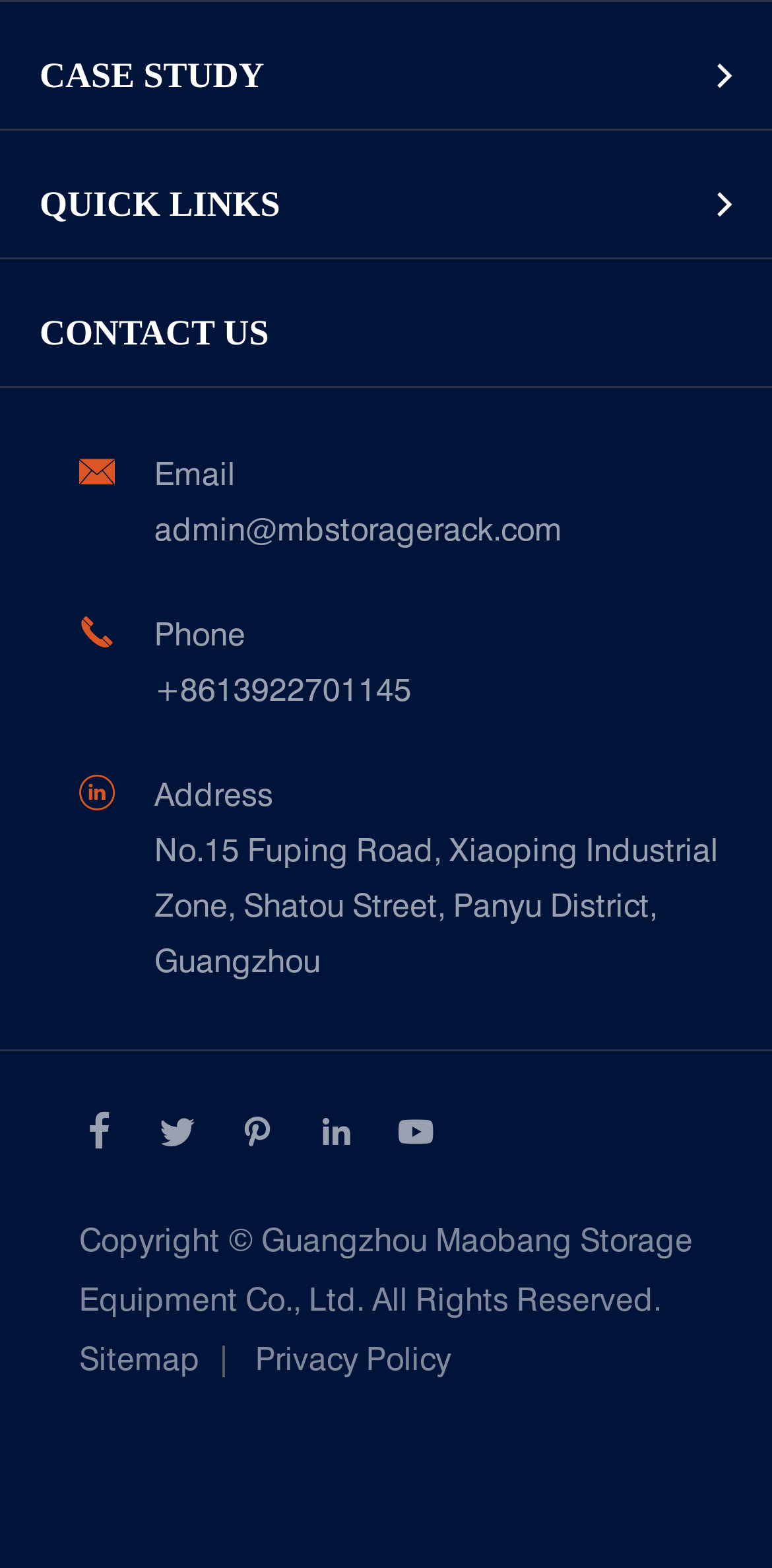What is the email address provided on the webpage?
Using the image, respond with a single word or phrase.

admin@mbstoragerack.com